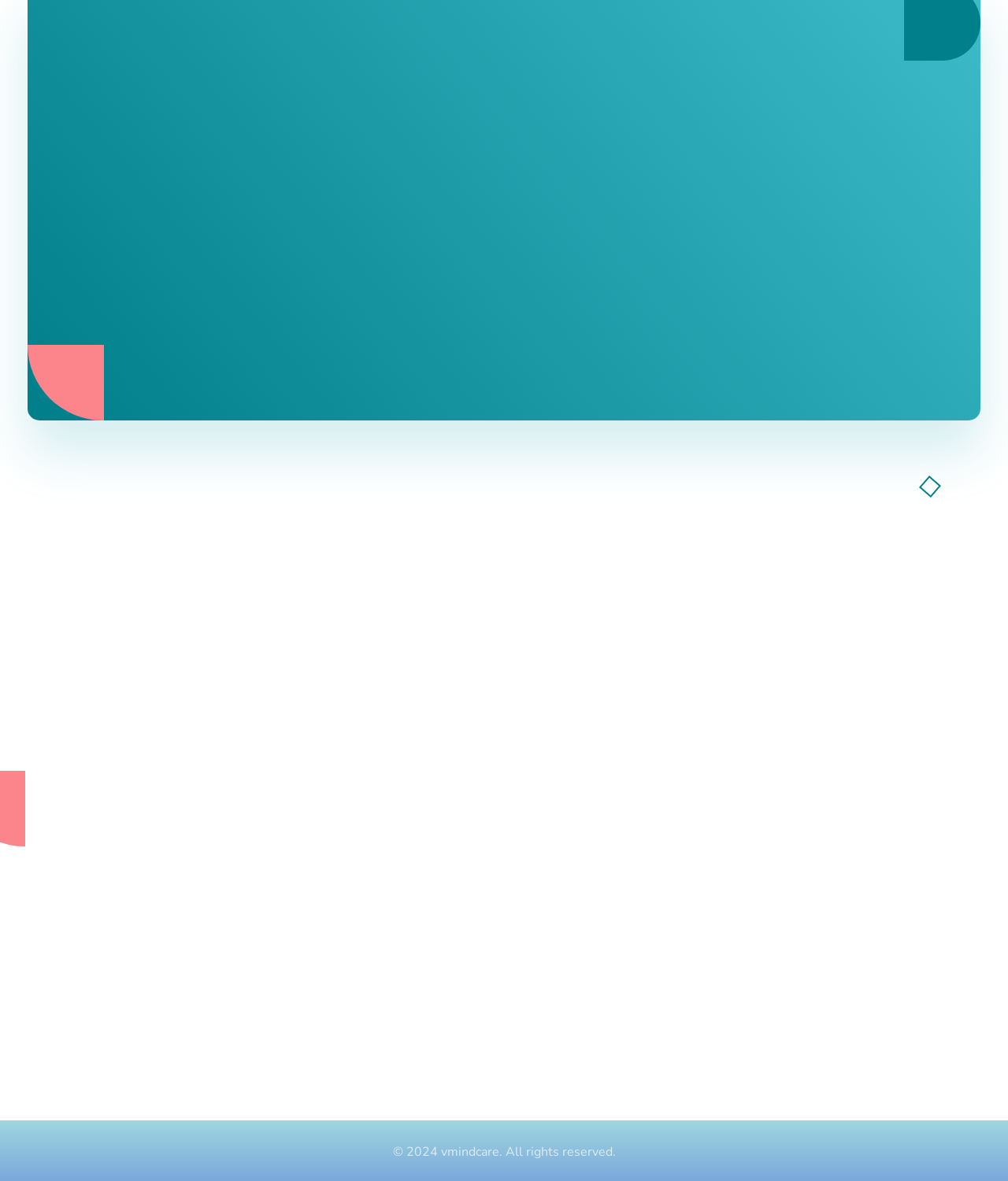Locate the coordinates of the bounding box for the clickable region that fulfills this instruction: "Contact vmindcare via phone".

[0.638, 0.514, 0.741, 0.535]